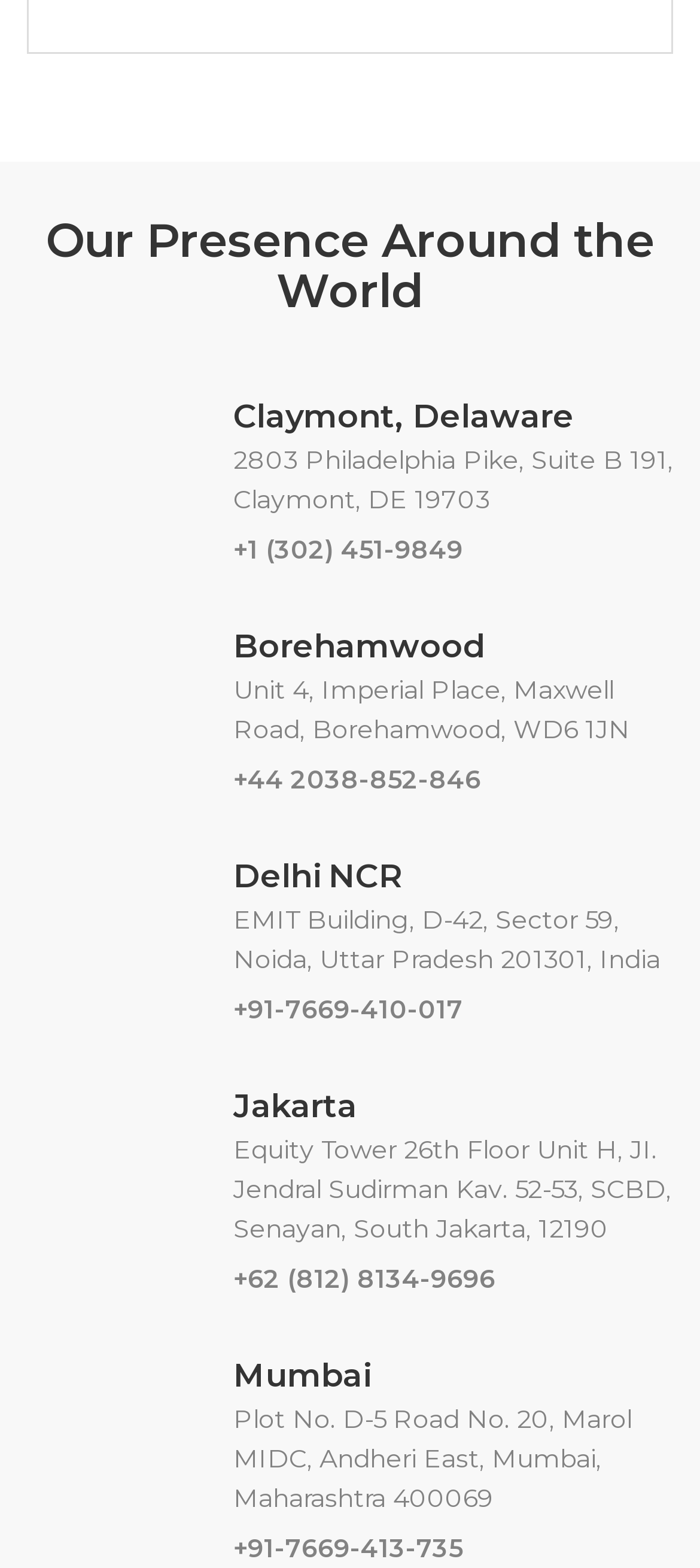Determine the bounding box coordinates for the element that should be clicked to follow this instruction: "Visit the India office page". The coordinates should be given as four float numbers between 0 and 1, in the format [left, top, right, bottom].

[0.038, 0.553, 0.333, 0.659]